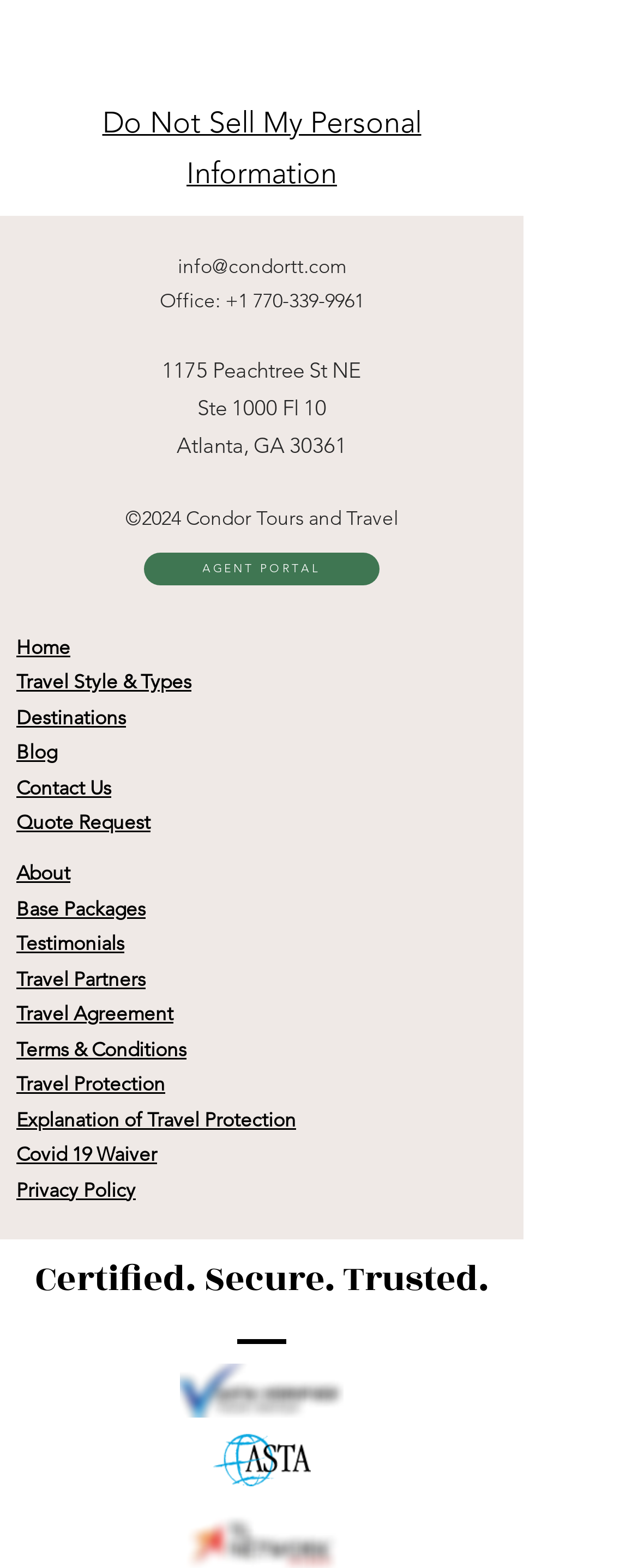Find the bounding box coordinates of the element I should click to carry out the following instruction: "Visit the 'AGENT PORTAL'".

[0.226, 0.352, 0.595, 0.373]